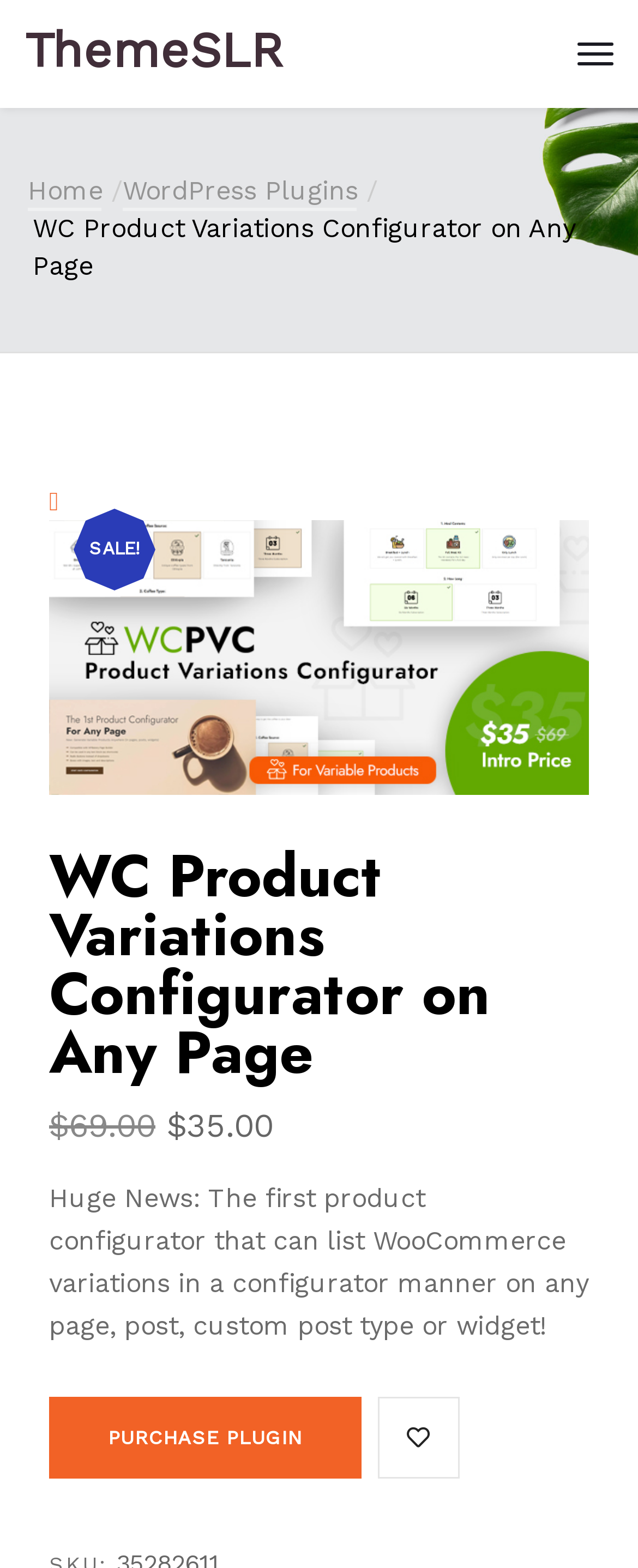Use a single word or phrase to respond to the question:
What is the purpose of the 'PURCHASE PLUGIN' button?

To buy the plugin